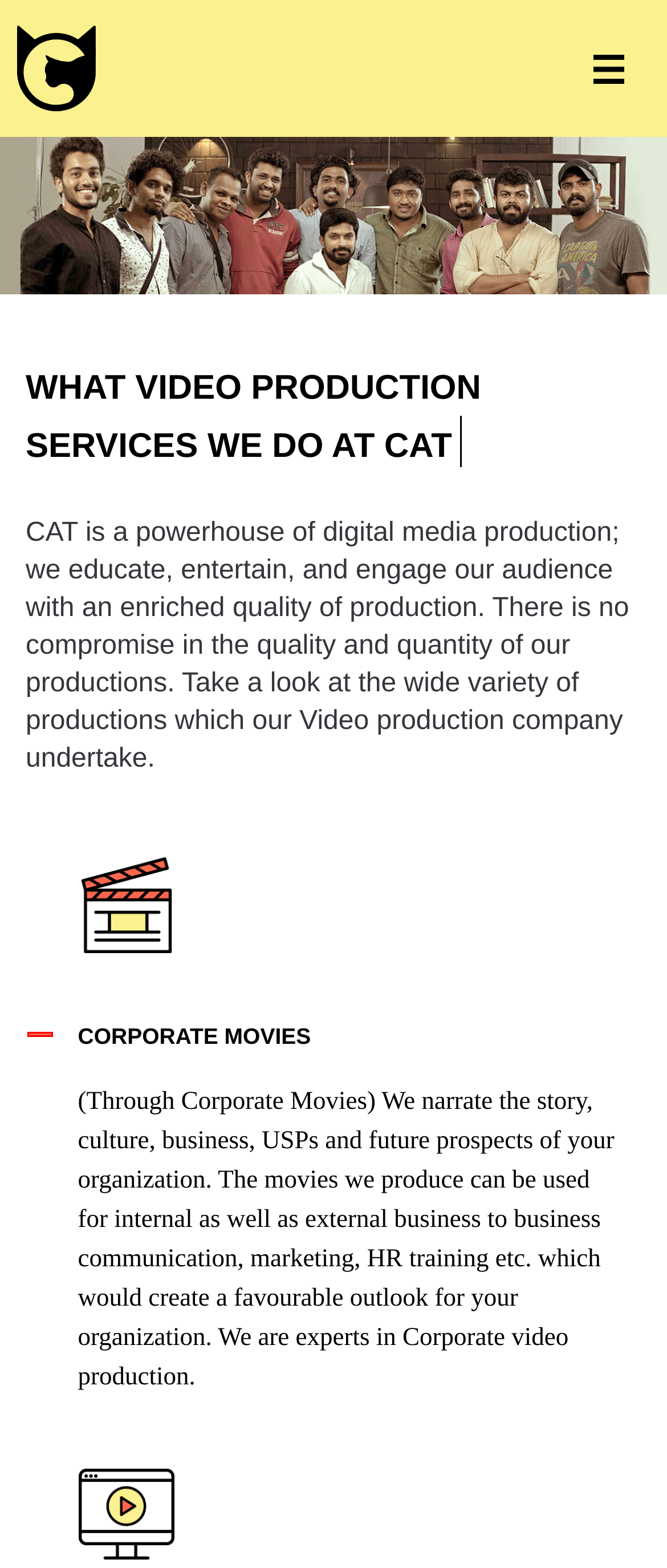Extract the bounding box coordinates of the UI element described by: "parent_node: CORPORATE MOVIES". The coordinates should include four float numbers ranging from 0 to 1, e.g., [left, top, right, bottom].

[0.117, 0.61, 0.26, 0.628]